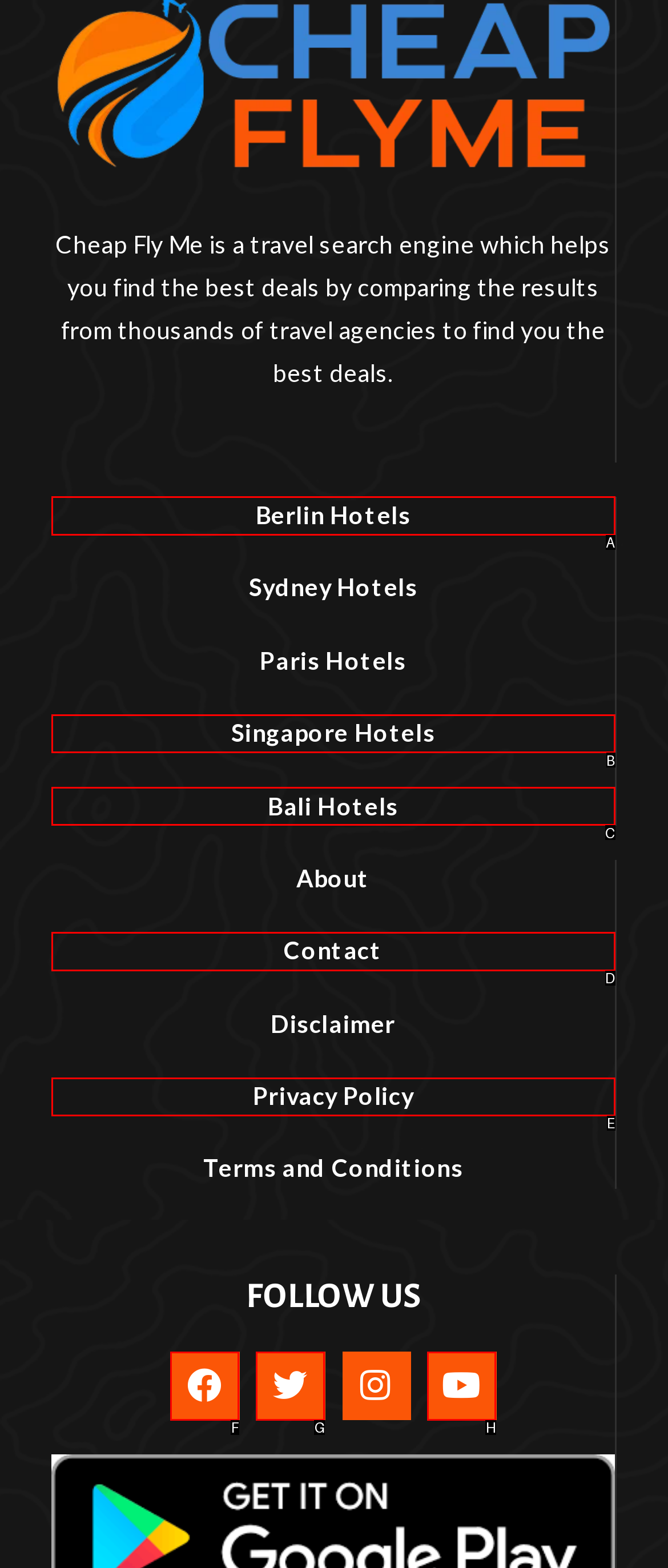Which option corresponds to the following element description: Singapore Hotels?
Please provide the letter of the correct choice.

B